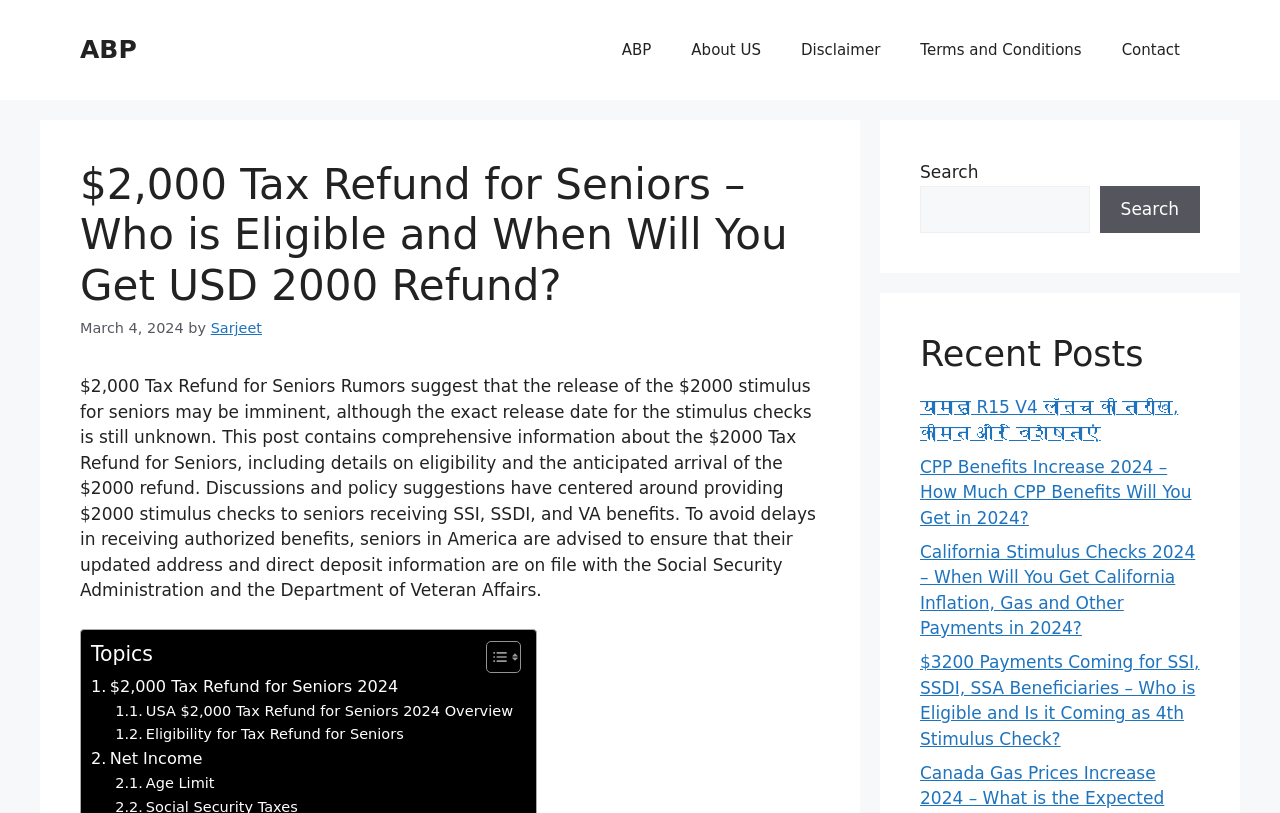What is the topic of the article?
Provide a well-explained and detailed answer to the question.

I found the topic of the article by looking at the heading element in the header section, which contains the text '$2,000 Tax Refund for Seniors – Who is Eligible and When Will You Get USD 2000 Refund?'.